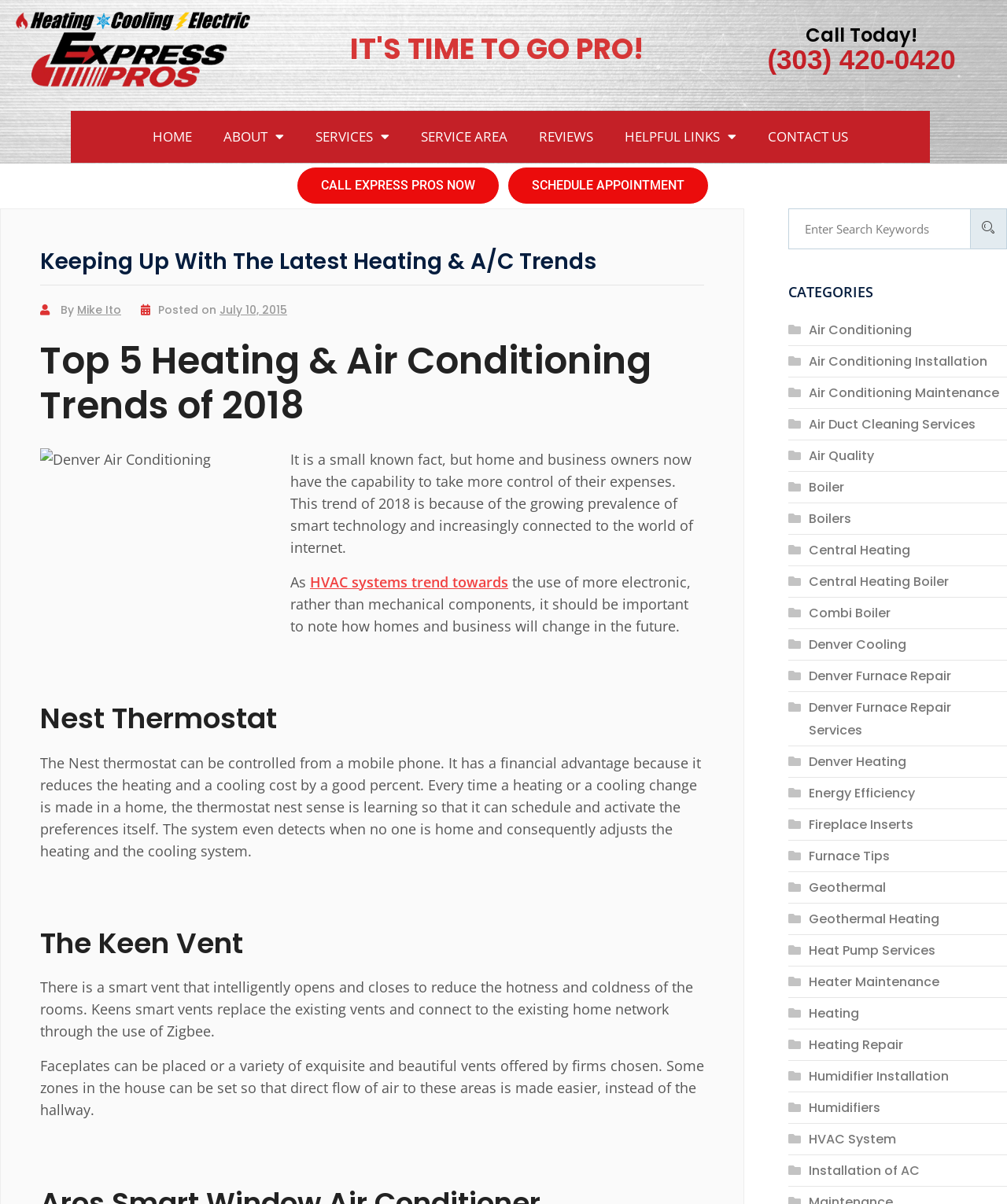Determine the bounding box coordinates of the area to click in order to meet this instruction: "Learn about Nest Thermostat".

[0.04, 0.583, 0.699, 0.611]